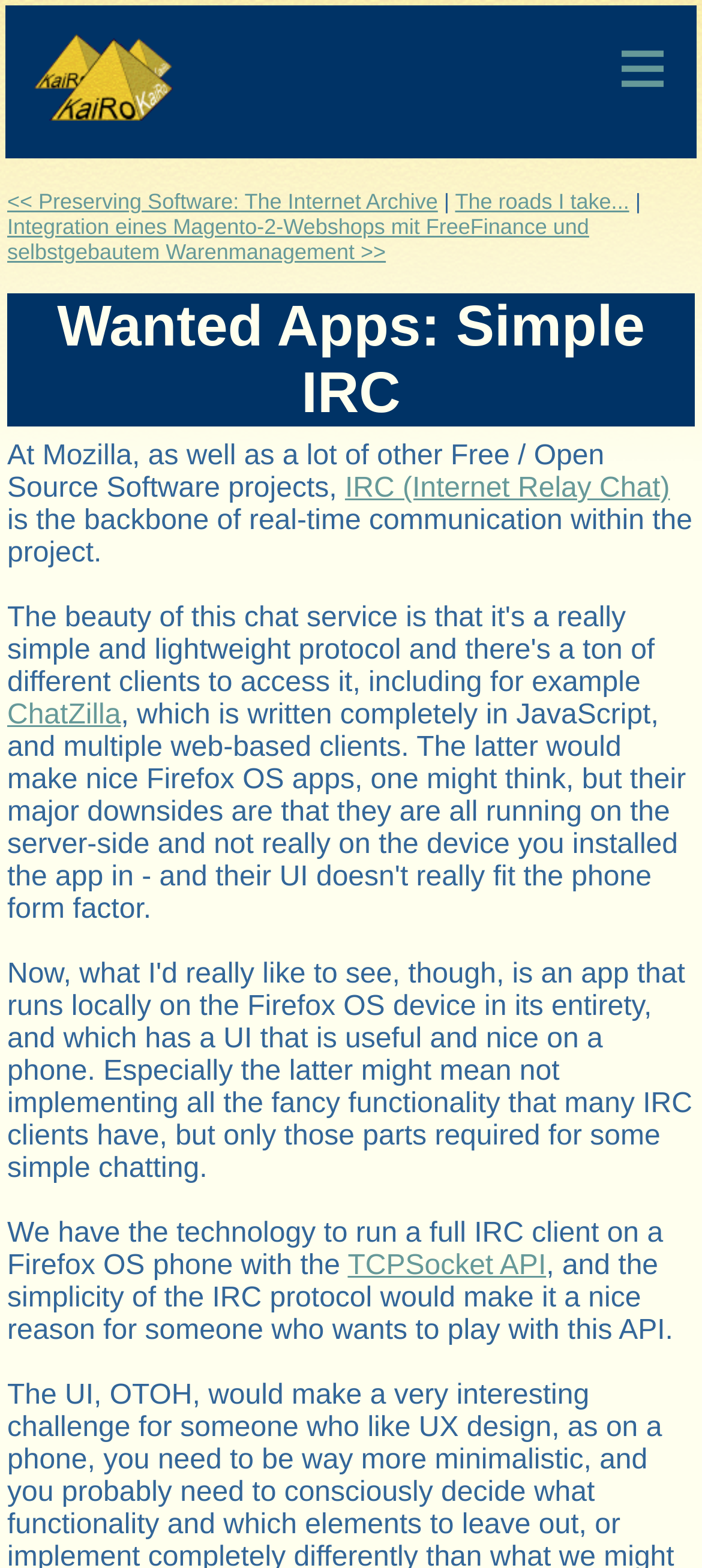What API is mentioned in the context of IRC?
Look at the webpage screenshot and answer the question with a detailed explanation.

The text 'We have the technology to run a full IRC client on a Firefox OS phone with the TCPSocket API' mentions the TCPSocket API in the context of IRC.